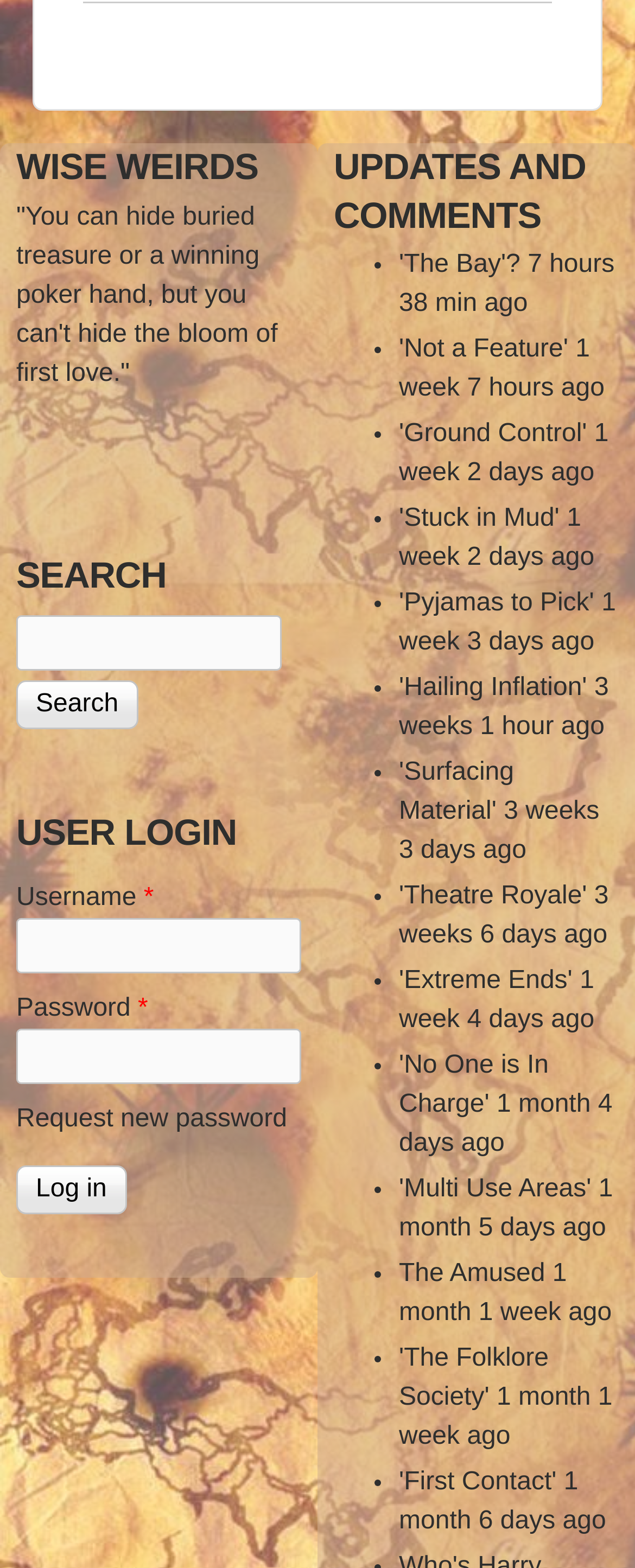How many required fields are there in the login form?
Please respond to the question with a detailed and informative answer.

I examined the login form and found two required fields, which are 'Username' and 'Password', both marked with an asterisk (*) symbol.